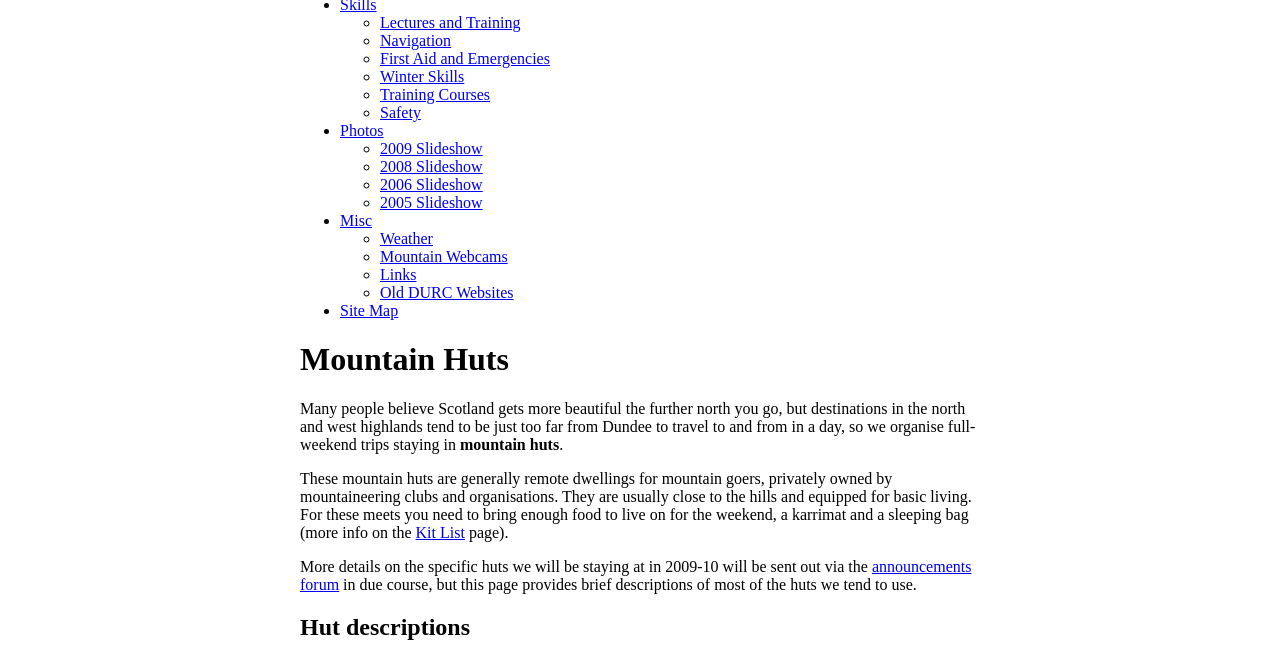Based on the provided description, "Weather", find the bounding box of the corresponding UI element in the screenshot.

[0.297, 0.352, 0.338, 0.378]